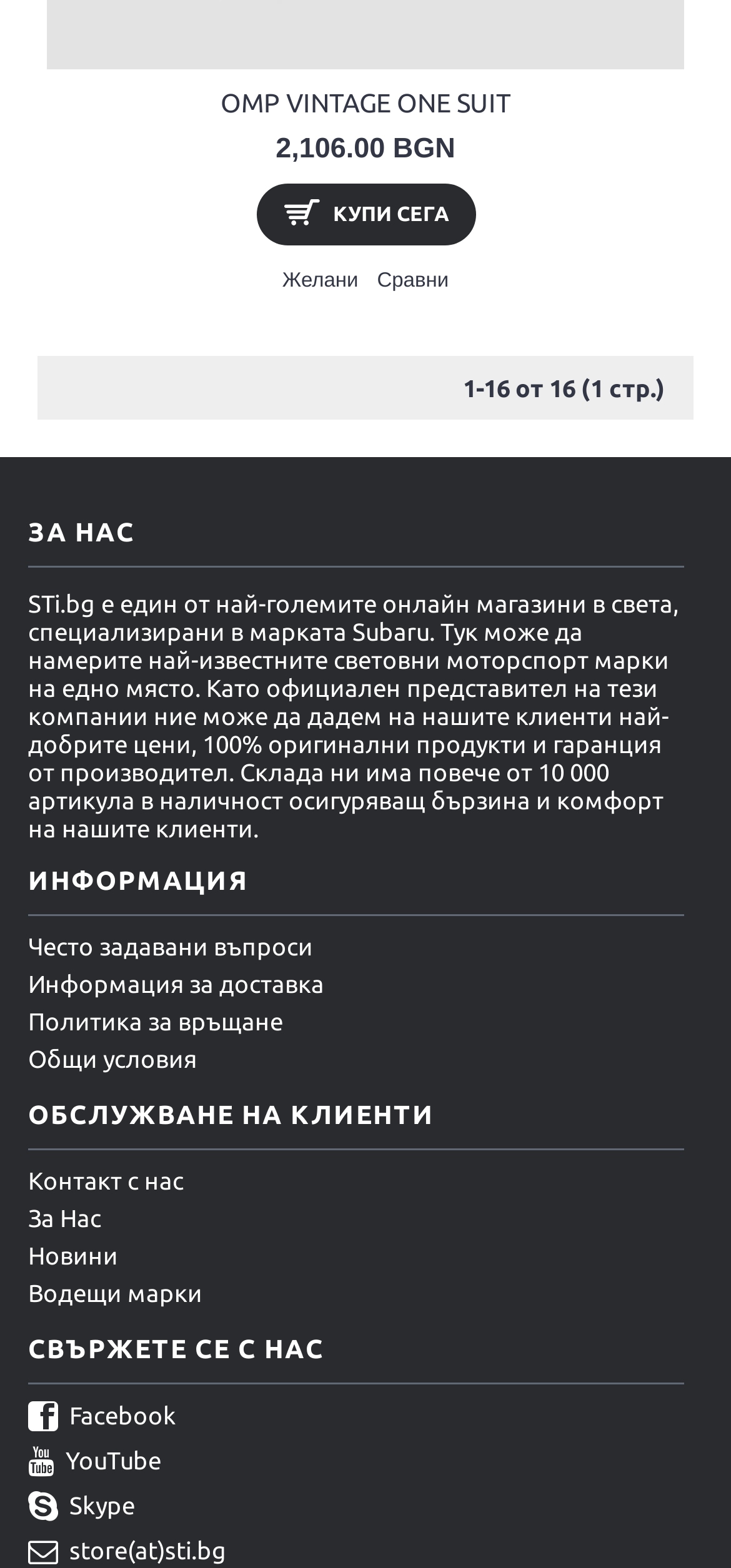Please mark the clickable region by giving the bounding box coordinates needed to complete this instruction: "Read about us".

[0.038, 0.329, 0.936, 0.362]